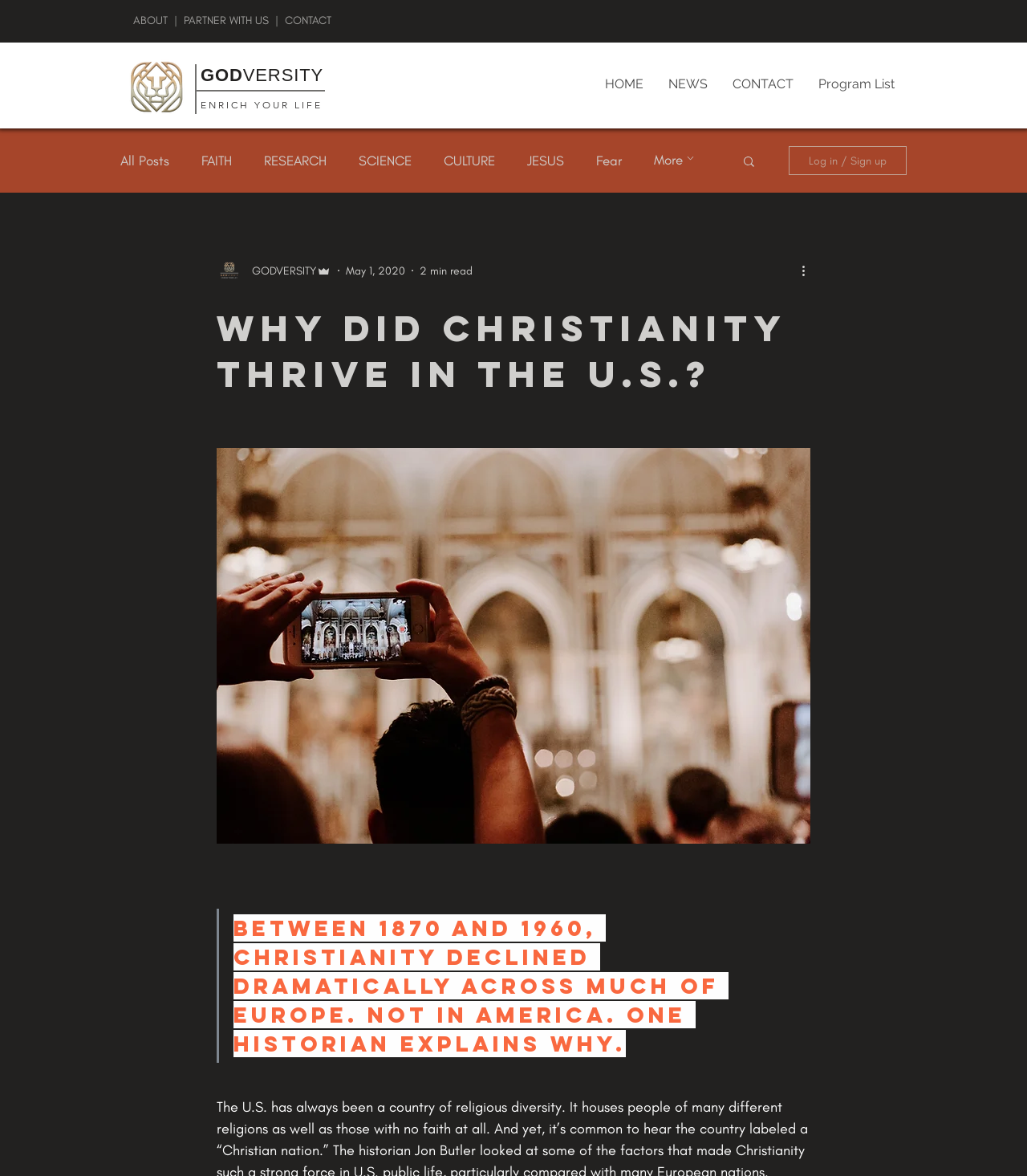Locate the bounding box coordinates of the area that needs to be clicked to fulfill the following instruction: "Click on the 'PARTNER WITH US' link". The coordinates should be in the format of four float numbers between 0 and 1, namely [left, top, right, bottom].

[0.179, 0.012, 0.262, 0.023]